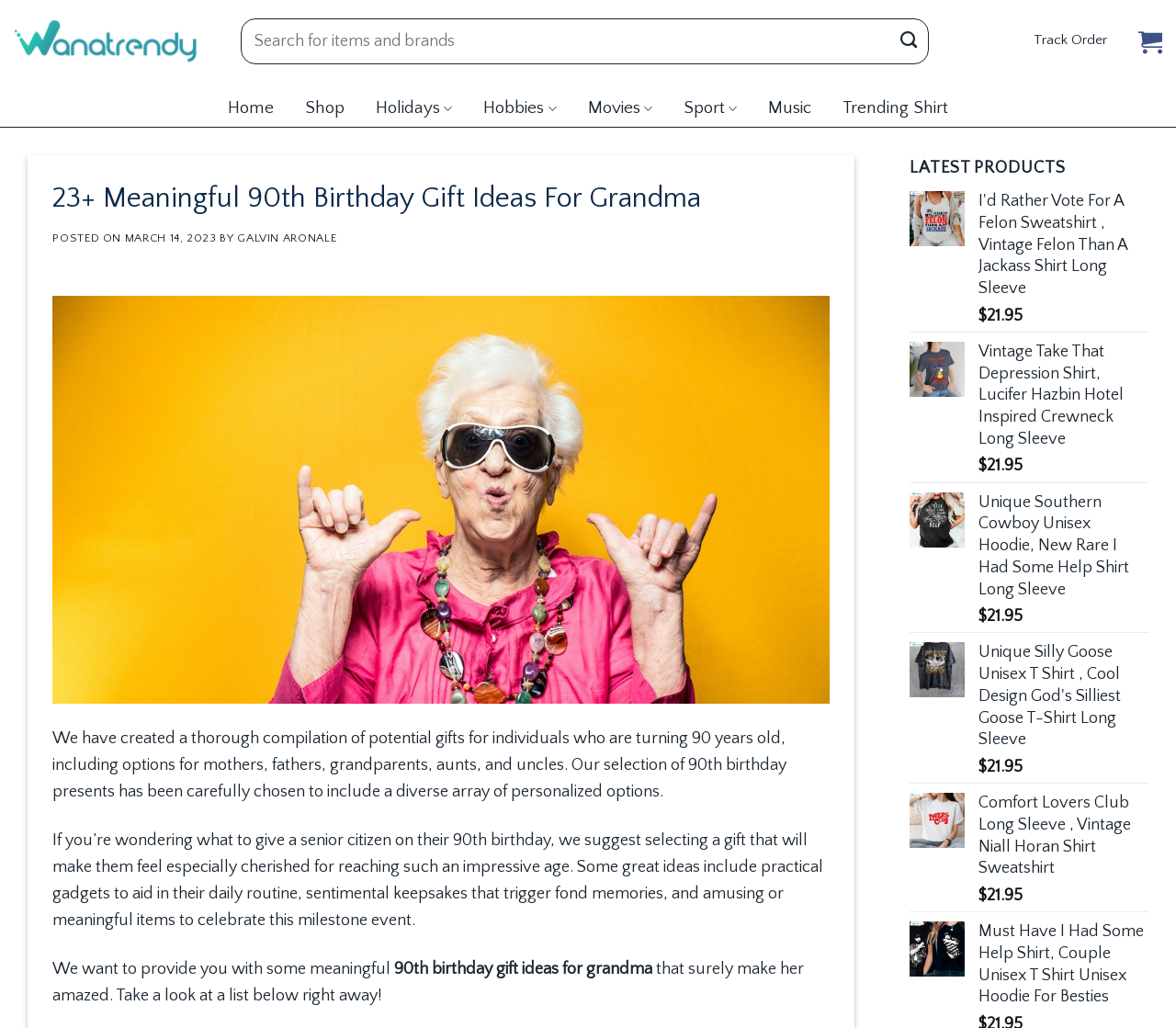What type of products are displayed on the webpage?
Use the image to give a comprehensive and detailed response to the question.

Upon examining the webpage, I noticed that the products displayed are primarily clothing and apparel items, such as sweatshirts, hoodies, and t-shirts. These products have unique designs and phrases printed on them, suggesting that they are intended as gifts or novelty items.